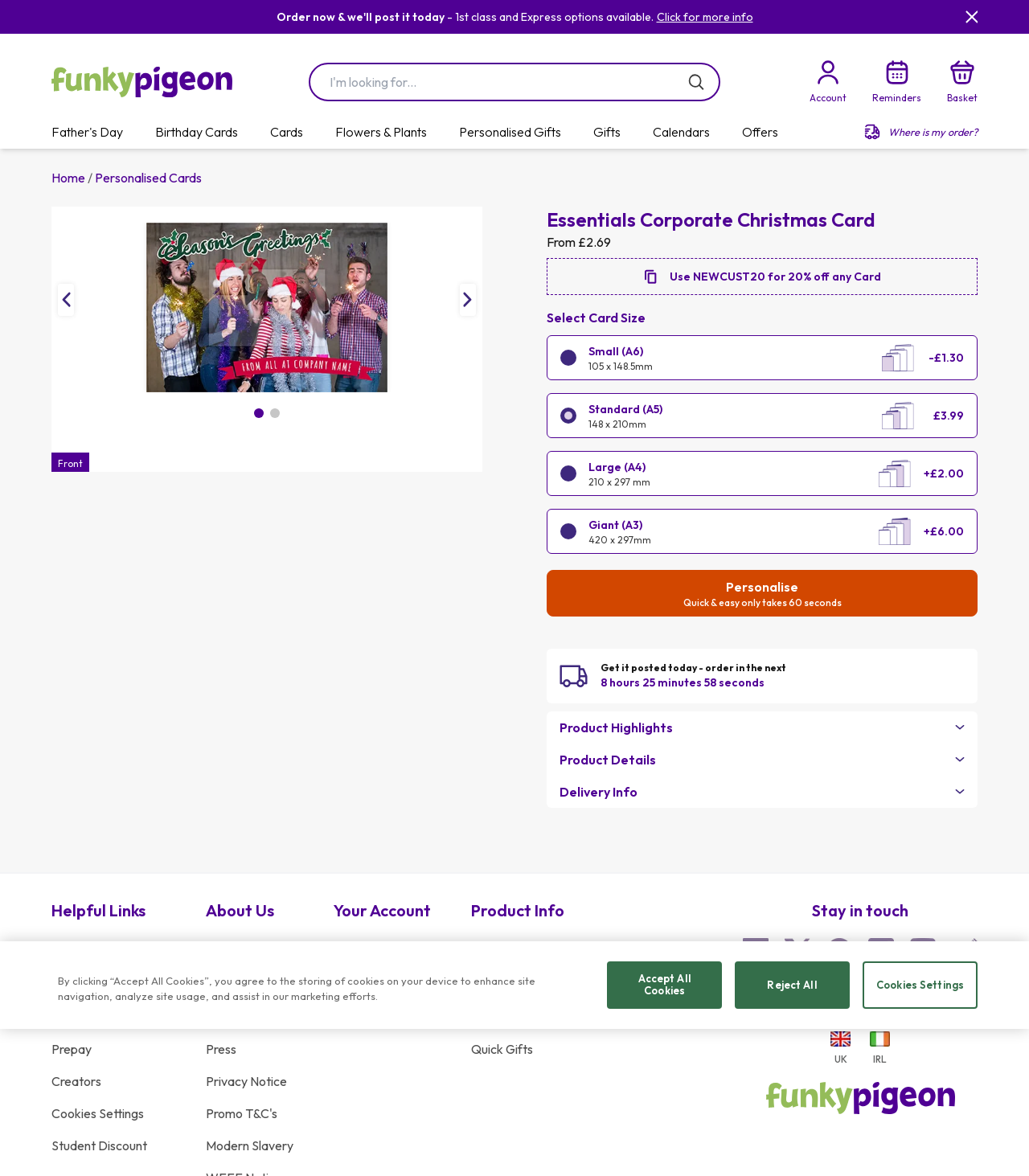Provide the bounding box coordinates of the HTML element this sentence describes: "FAQs". The bounding box coordinates consist of four float numbers between 0 and 1, i.e., [left, top, right, bottom].

[0.05, 0.852, 0.161, 0.877]